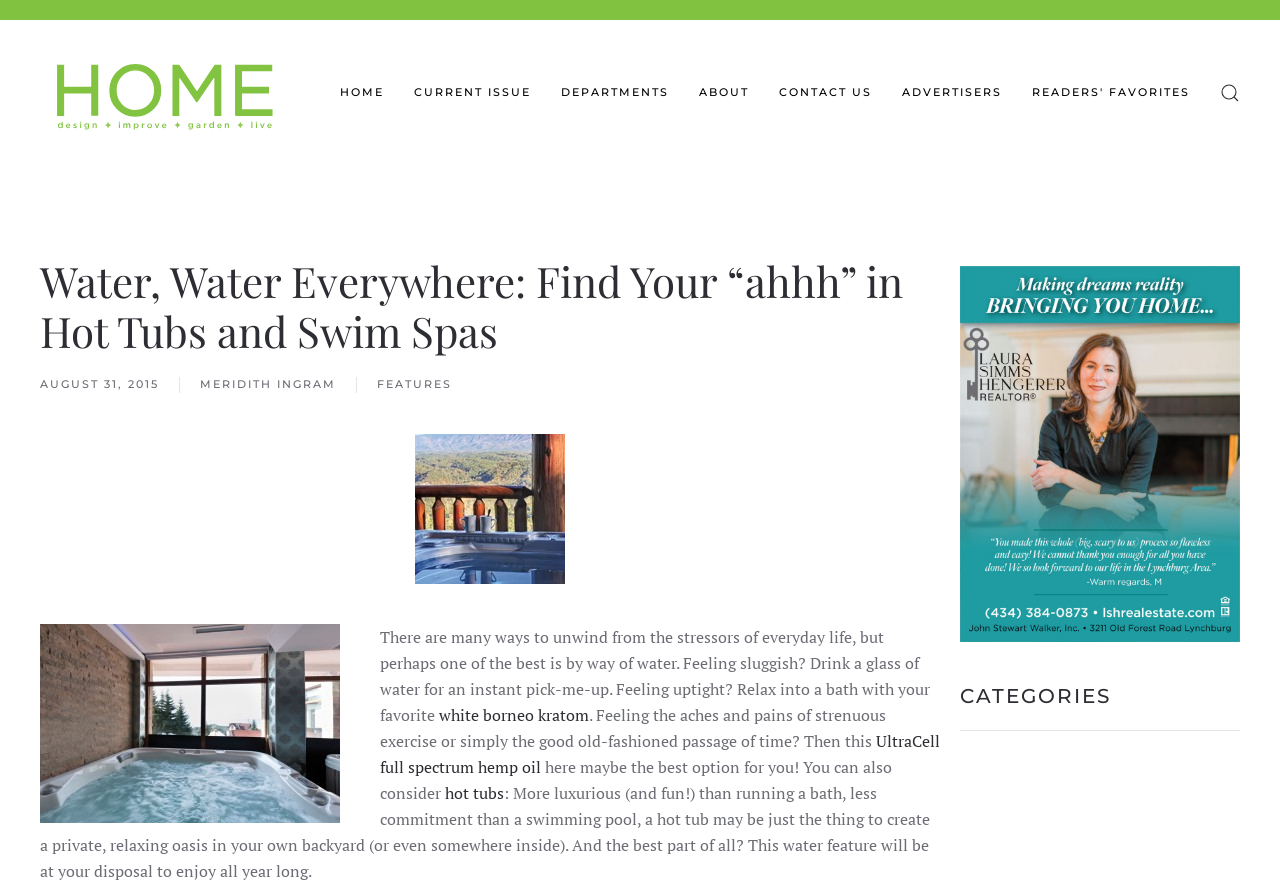Illustrate the webpage with a detailed description.

This webpage is about the benefits of water for relaxation and wellness. At the top left, there is a link to "Skip to main content" and a link to go "Back to home". Next to these links, there are several navigation links, including "HOME", "CURRENT ISSUE", "DEPARTMENTS", "ABOUT", "CONTACT US", "ADVERTISERS", and "READERS' FAVORITES". On the top right, there is a search button with a magnifying glass icon.

Below the navigation links, there is a heading that reads "Water, Water Everywhere: Find Your “ahhh” in Hot Tubs and Swim Spas". Next to this heading, there is a time stamp indicating the article was published on August 31, 2015. The author of the article, Meridith Ingram, is credited below the heading.

The main content of the webpage is divided into sections. The first section discusses the benefits of water for relaxation, with a brief introduction to the article. Below this introduction, there is an image. The text continues, discussing how water can help with feelings of sluggishness, uptightness, and aches and pains. There are links to "white borneo kratom" and "UltraCell full spectrum hemp oil" within this section.

The next section discusses hot tubs as a way to create a relaxing oasis in one's backyard. There is a link to "hot tubs" within this section. The text describes the benefits of hot tubs, including their luxury and year-round usability.

On the right side of the webpage, there is a section with a link to "LauraSimmsH-2024ESpring". Below this link, there is a heading that reads "CATEGORIES", followed by a horizontal separator line.